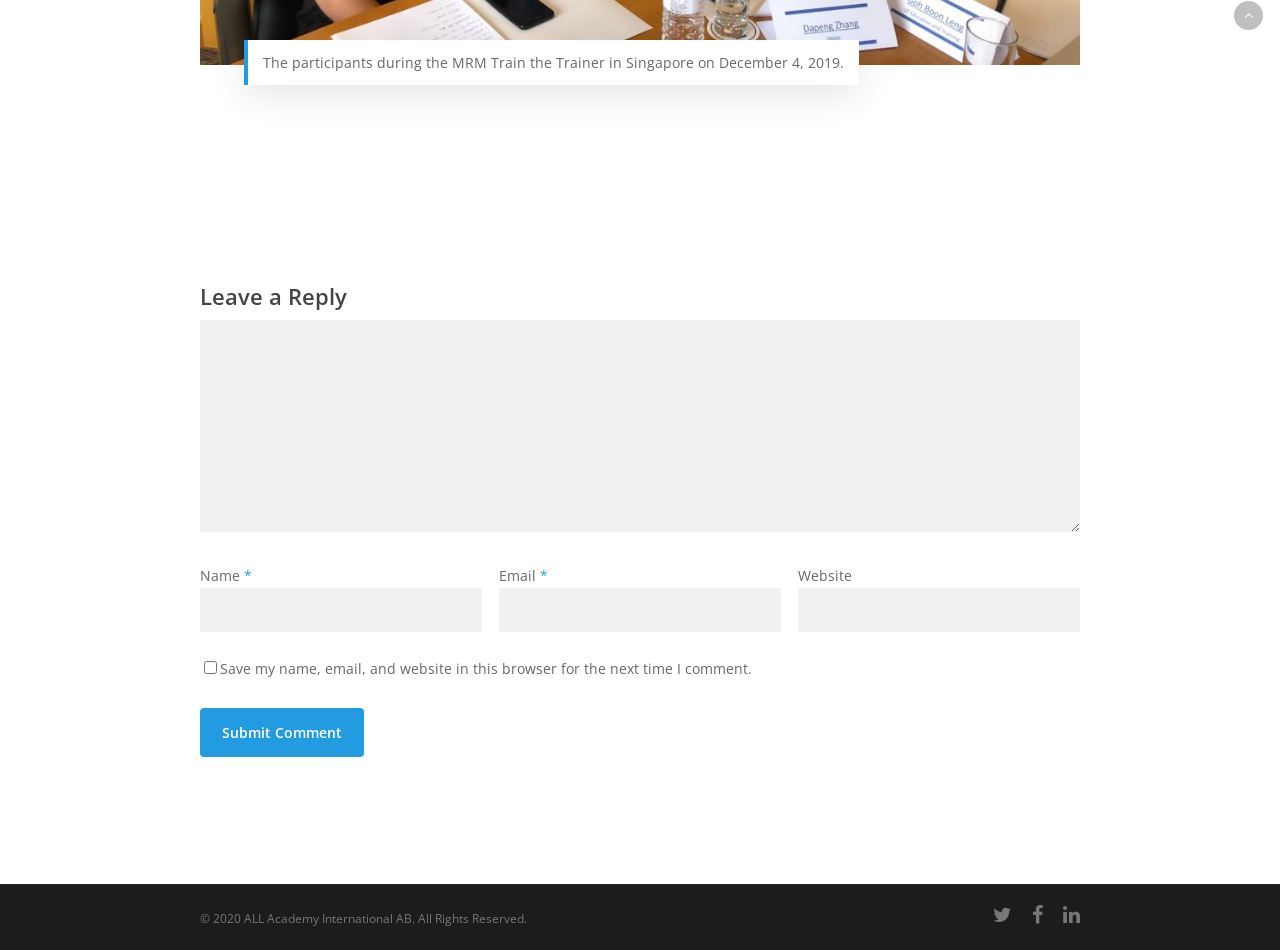What is the button text?
Please respond to the question with a detailed and thorough explanation.

The button is located below the checkbox, and its text is 'Submit Comment'. This suggests that the button is used to submit the user's comment or reply.